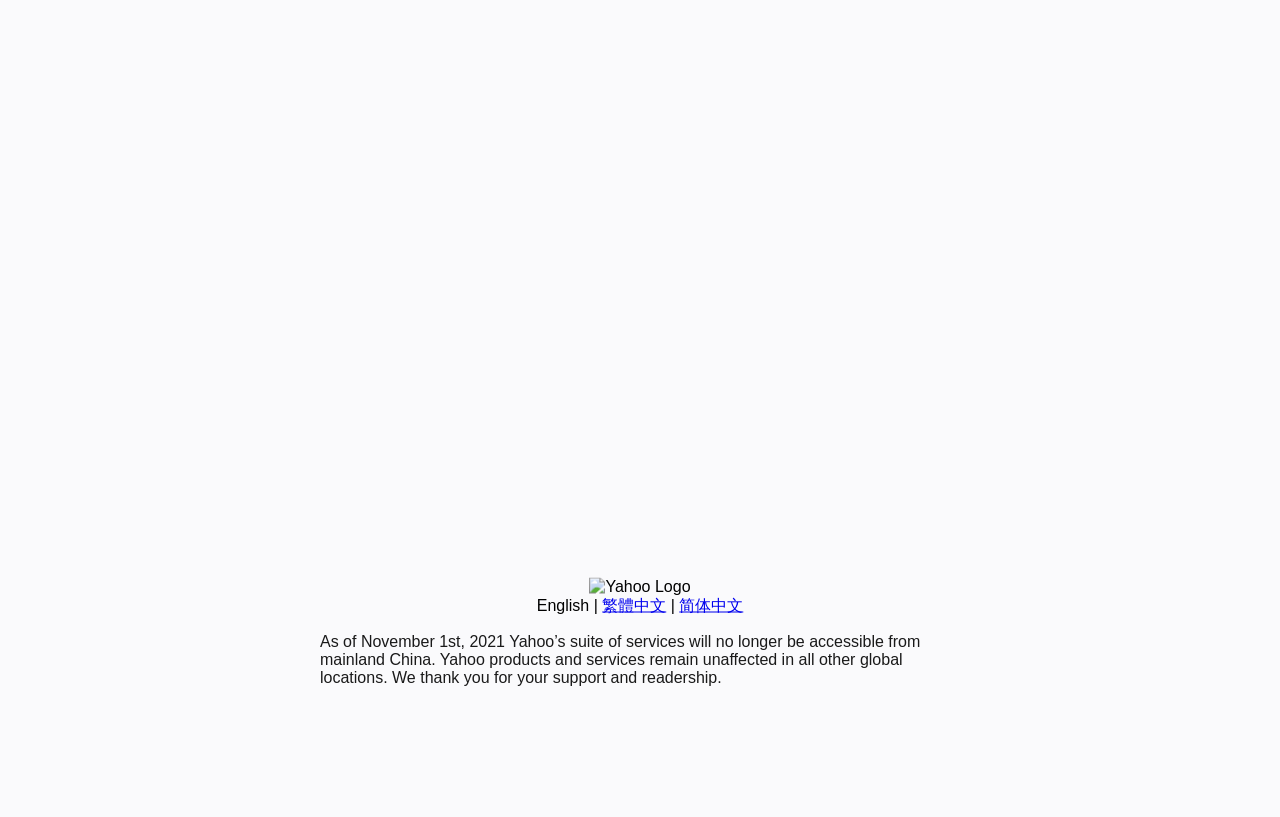Locate the bounding box of the UI element described by: "简体中文" in the given webpage screenshot.

[0.531, 0.73, 0.581, 0.751]